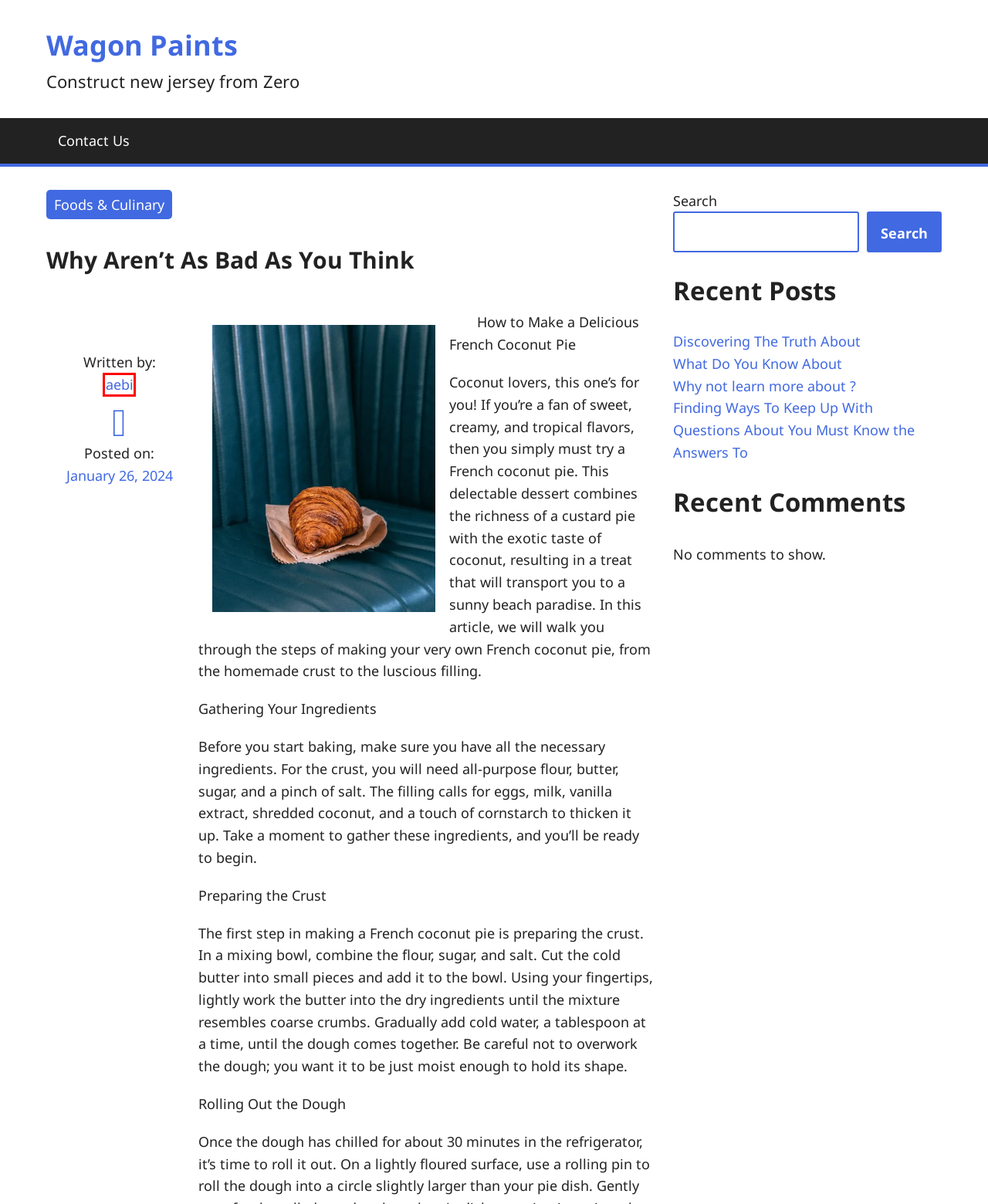Inspect the screenshot of a webpage with a red rectangle bounding box. Identify the webpage description that best corresponds to the new webpage after clicking the element inside the bounding box. Here are the candidates:
A. Discovering The Truth About – Wagon Paints
B. Wagon Paints – Construct new jersey from Zero
C. What Do You Know About – Wagon Paints
D. Questions About  You Must Know the Answers To – Wagon Paints
E. Finding Ways To Keep Up With – Wagon Paints
F. Foods & Culinary – Wagon Paints
G. aebi – Wagon Paints
H. Why not learn more about  ? – Wagon Paints

G